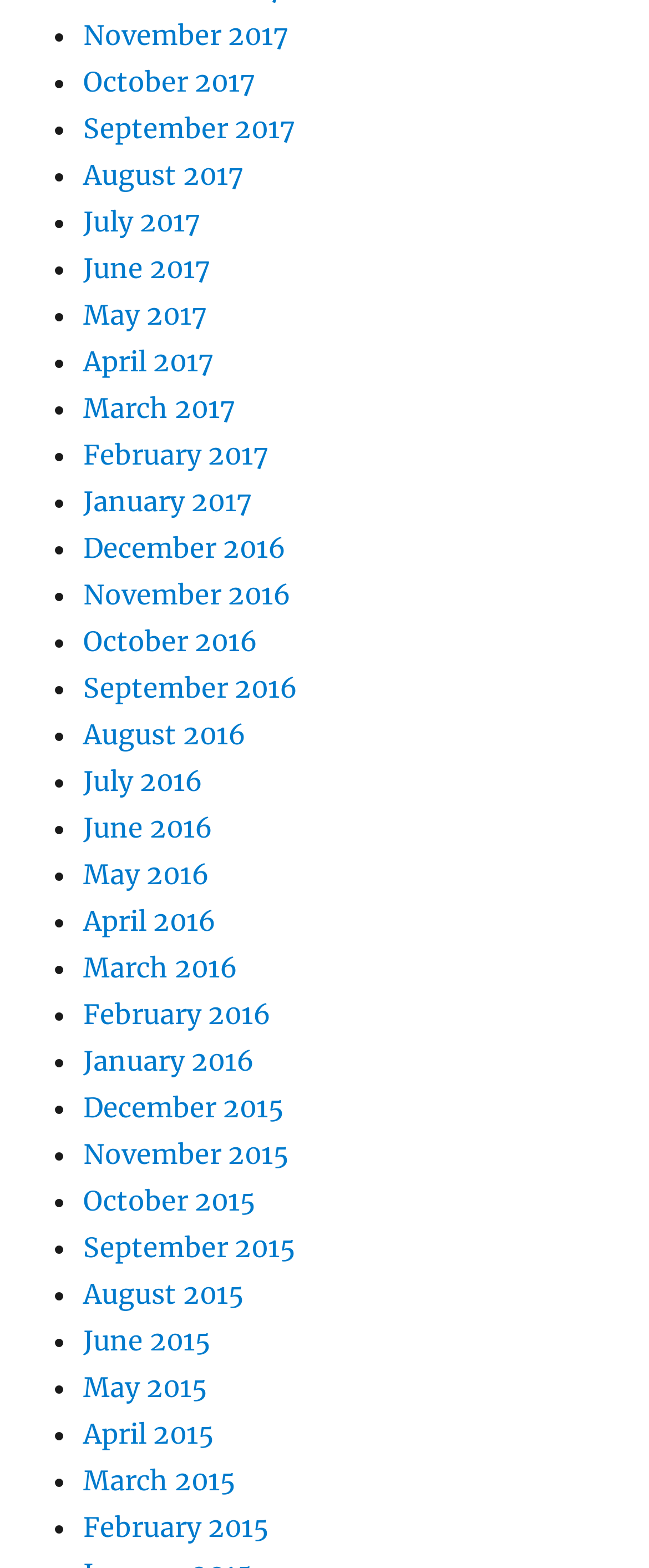Determine the bounding box coordinates of the clickable region to carry out the instruction: "View September 2015".

[0.128, 0.785, 0.456, 0.806]